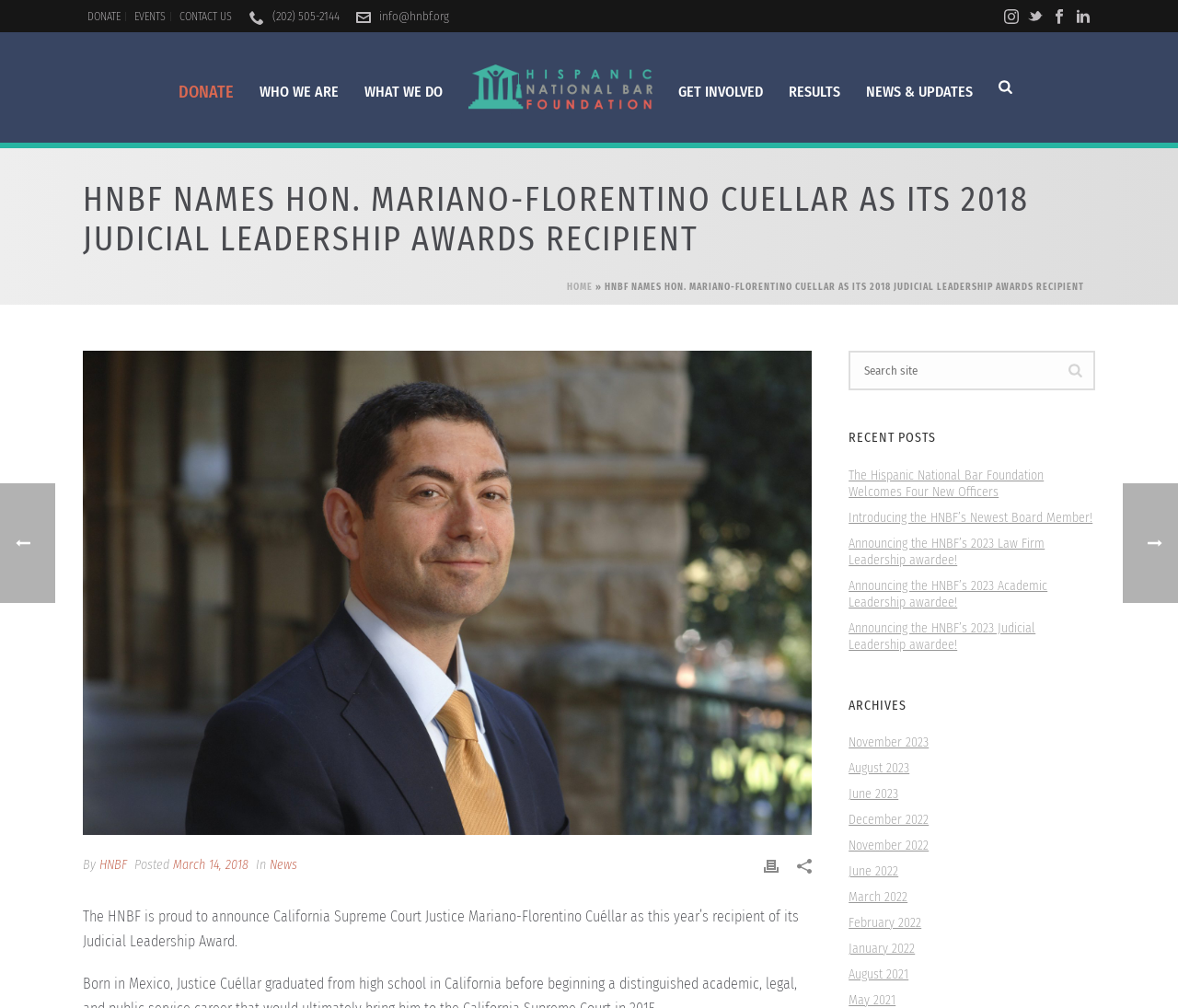Determine the bounding box coordinates of the clickable area required to perform the following instruction: "Learn more about the HNBF's mission". The coordinates should be represented as four float numbers between 0 and 1: [left, top, right, bottom].

[0.517, 0.91, 0.568, 0.926]